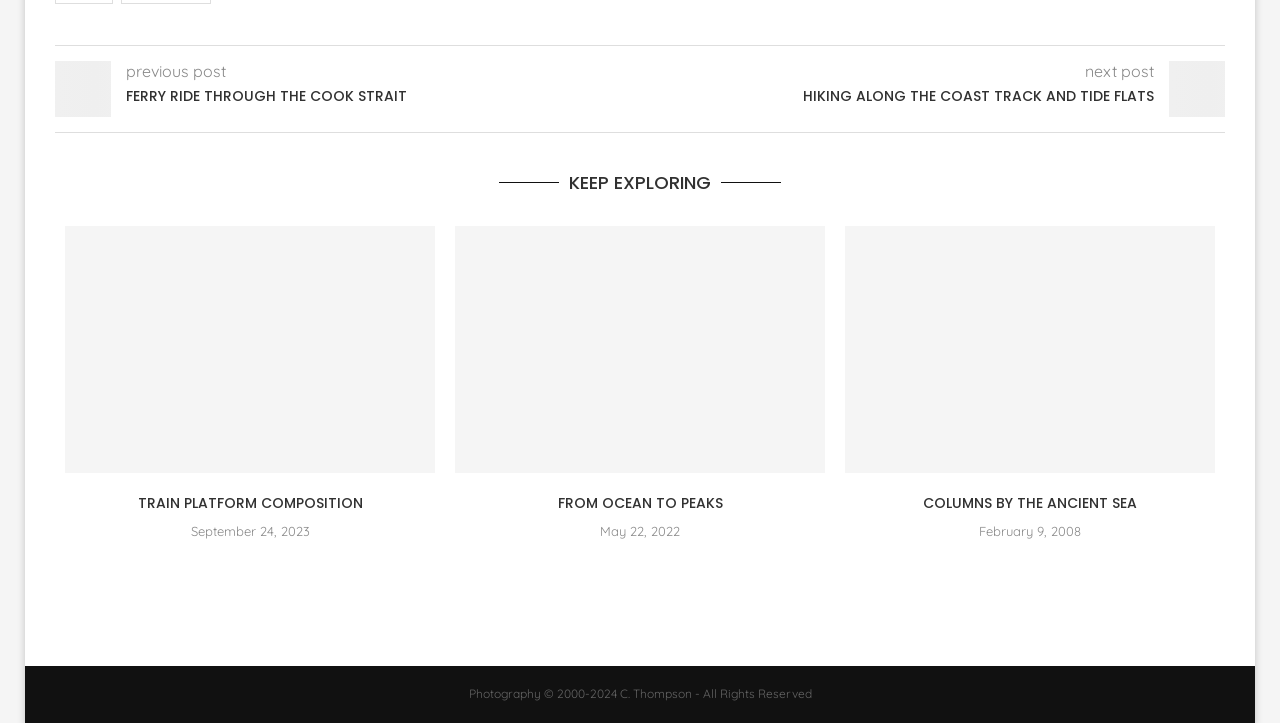What is the theme of the photography on this website?
Provide a short answer using one word or a brief phrase based on the image.

Nature